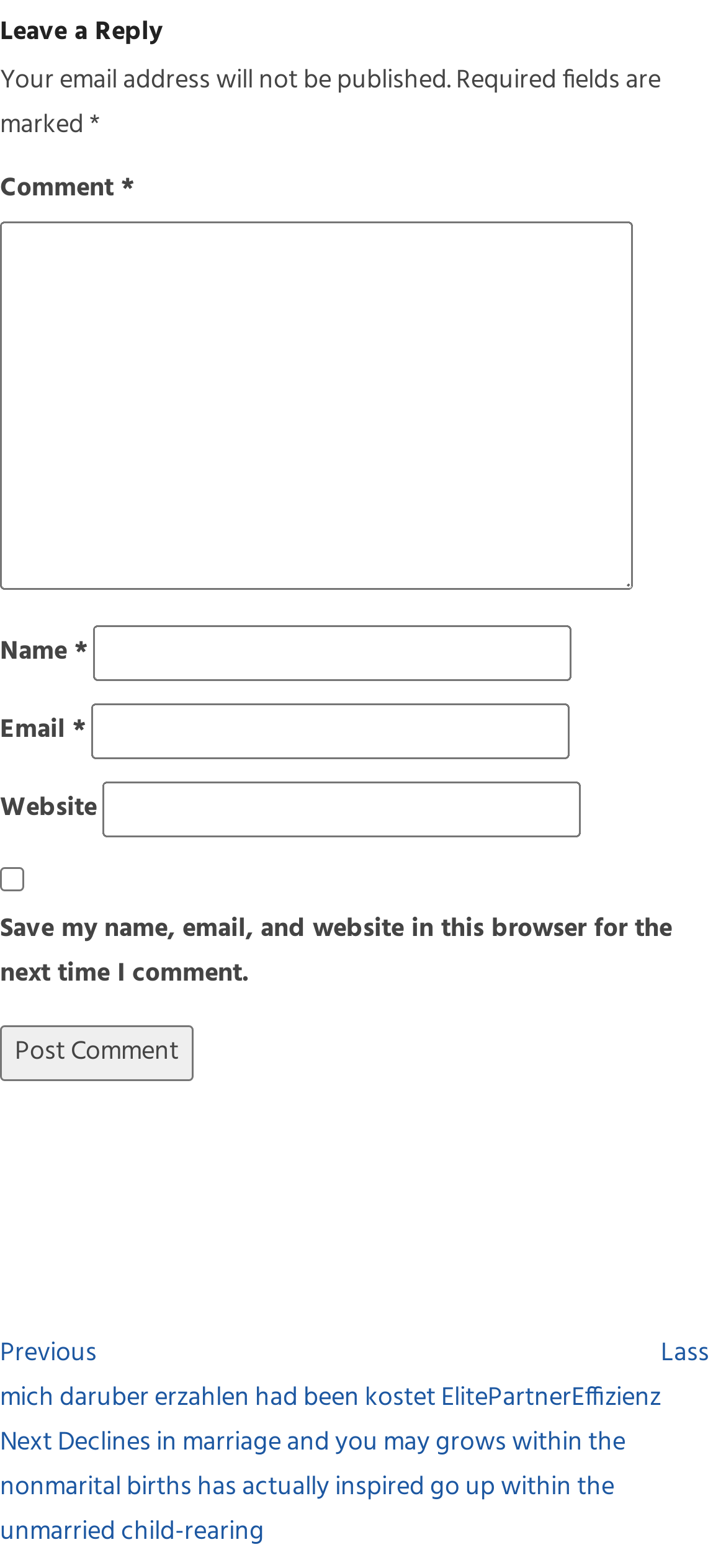How many fields are required to be filled in the comment form?
Can you provide a detailed and comprehensive answer to the question?

The required fields can be identified by the asterisk symbol (*) next to the field labels. There are three fields with asterisks: 'Comment', 'Name', and 'Email'.